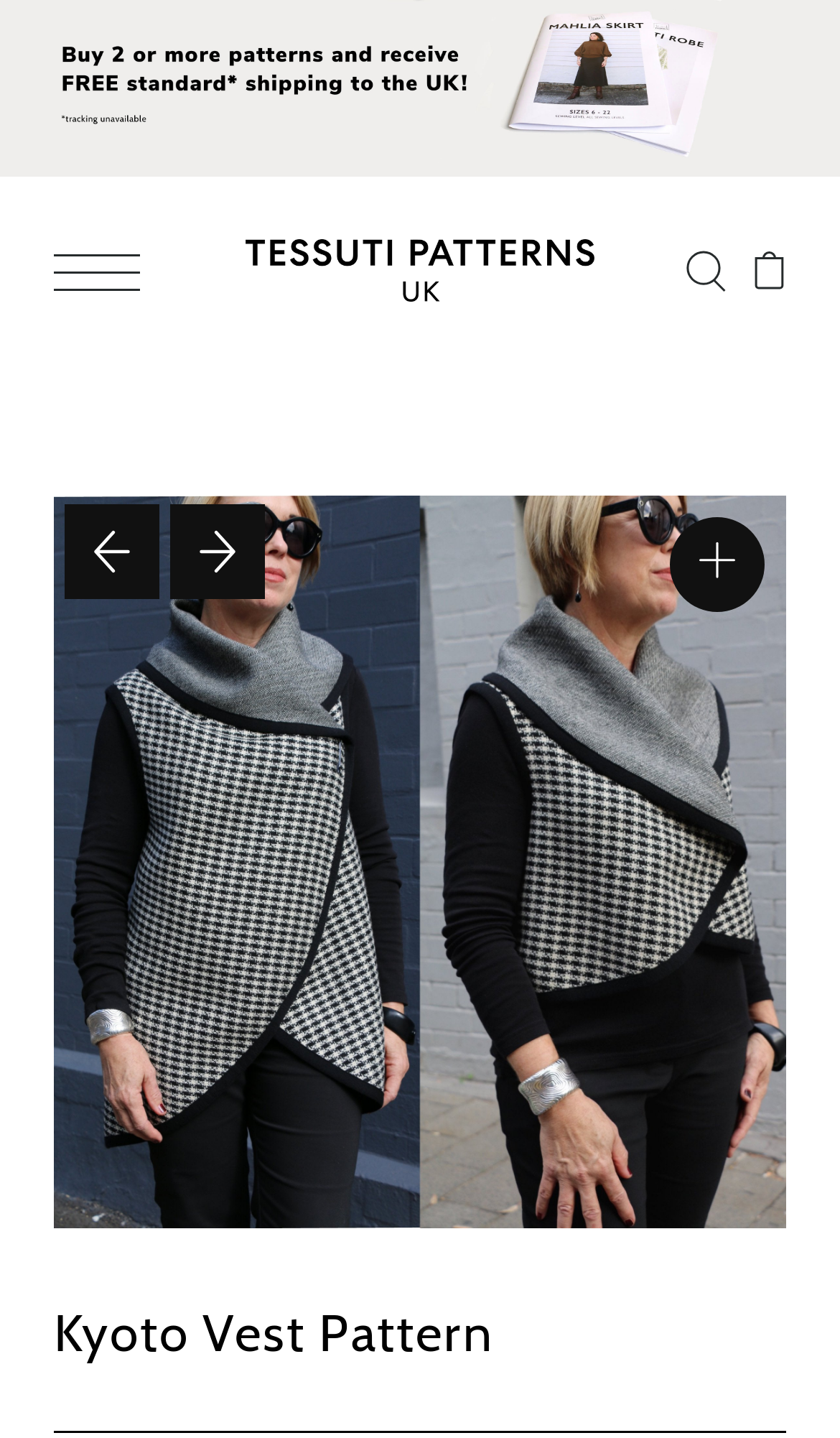Construct a thorough caption encompassing all aspects of the webpage.

The webpage is about the Kyoto Vest Pattern from TESSUTI PATTERNS UK. At the top of the page, there is a large image that spans the entire width of the page. Below the image, there is a header section that contains a button to open navigation, a link to the TESSUTI PATTERNS UK website, a search link, and a button to open the cart. The navigation button is located on the left, followed by the website link, search link, and cart button on the right.

Below the header section, there is a main article section that takes up most of the page. This section contains a list of images of the Kyoto Vest Pattern, with a total of 12 images. The images are arranged in a horizontal row, with navigation buttons to previous and next images on the left and right sides, respectively. Each image has a link to zoom in.

Above the image list, there is a heading that reads "Kyoto Vest Pattern". The heading is centered at the top of the main article section.

The webpage has a simple and clean design, with a focus on showcasing the Kyoto Vest Pattern through multiple images. The navigation and search functions are easily accessible at the top of the page.